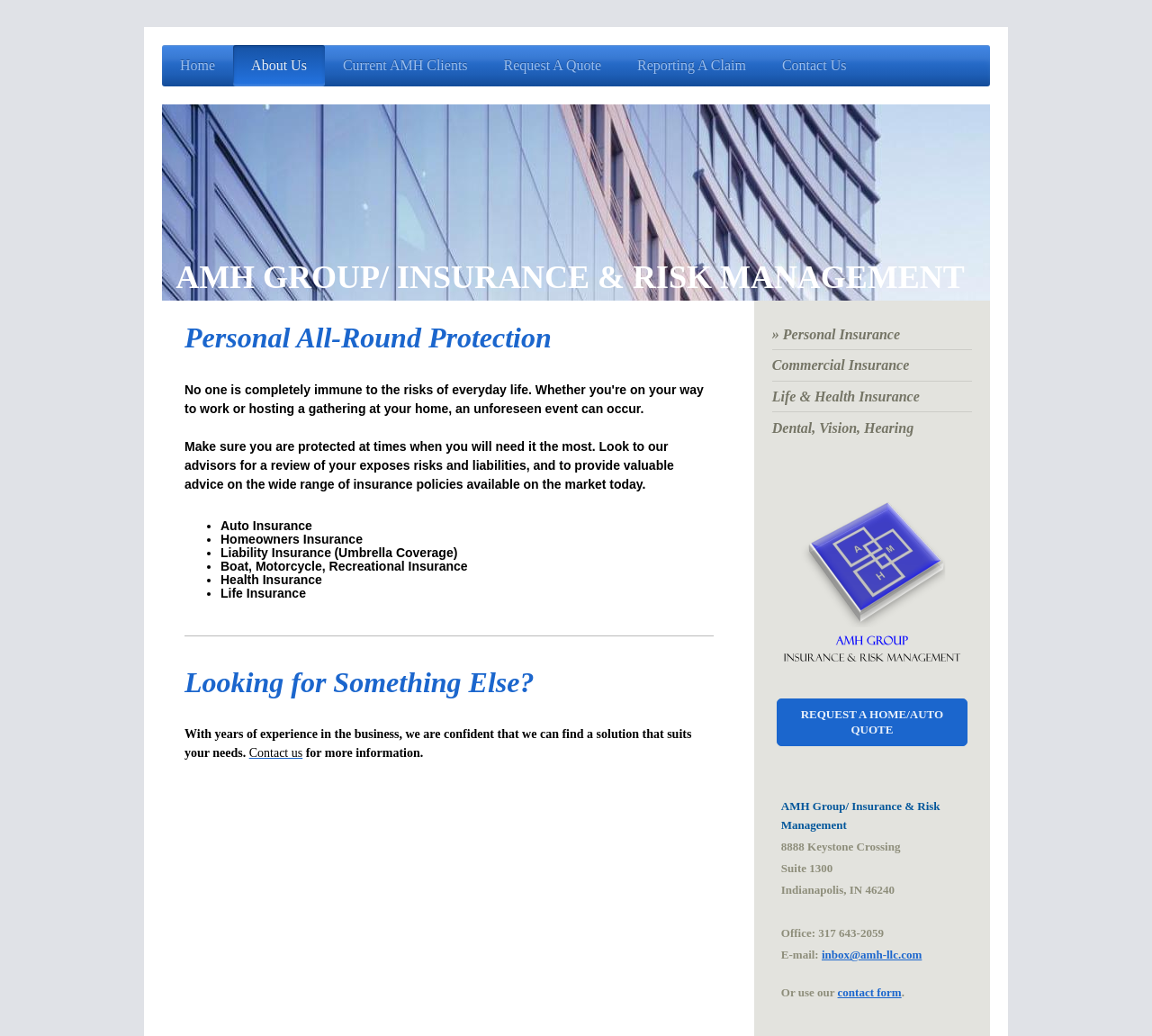Locate the bounding box coordinates of the UI element described by: "About Us". The bounding box coordinates should consist of four float numbers between 0 and 1, i.e., [left, top, right, bottom].

[0.202, 0.043, 0.282, 0.084]